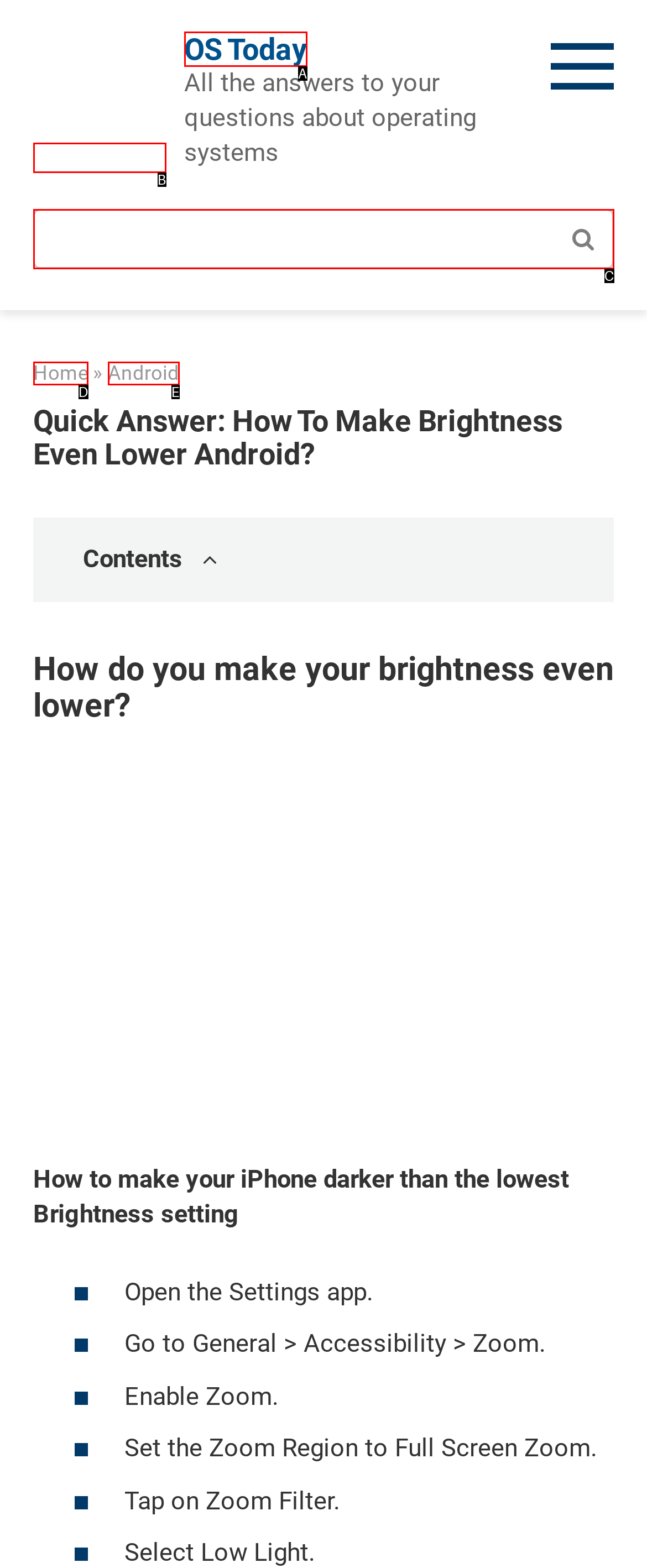Looking at the description: parent_node: Search: name="s", identify which option is the best match and respond directly with the letter of that option.

C